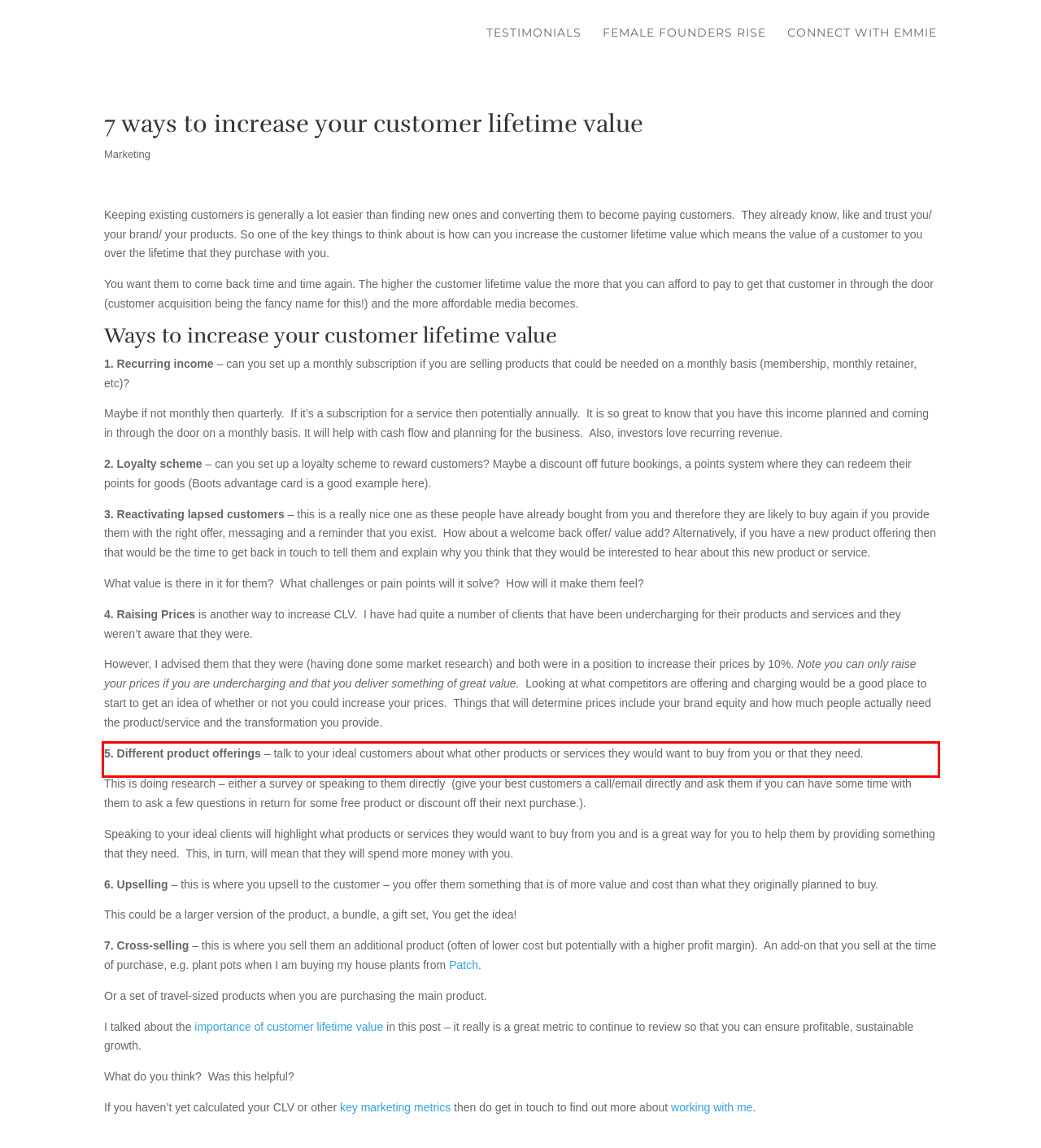Given a webpage screenshot, identify the text inside the red bounding box using OCR and extract it.

5. Different product offerings – talk to your ideal customers about what other products or services they would want to buy from you or that they need.